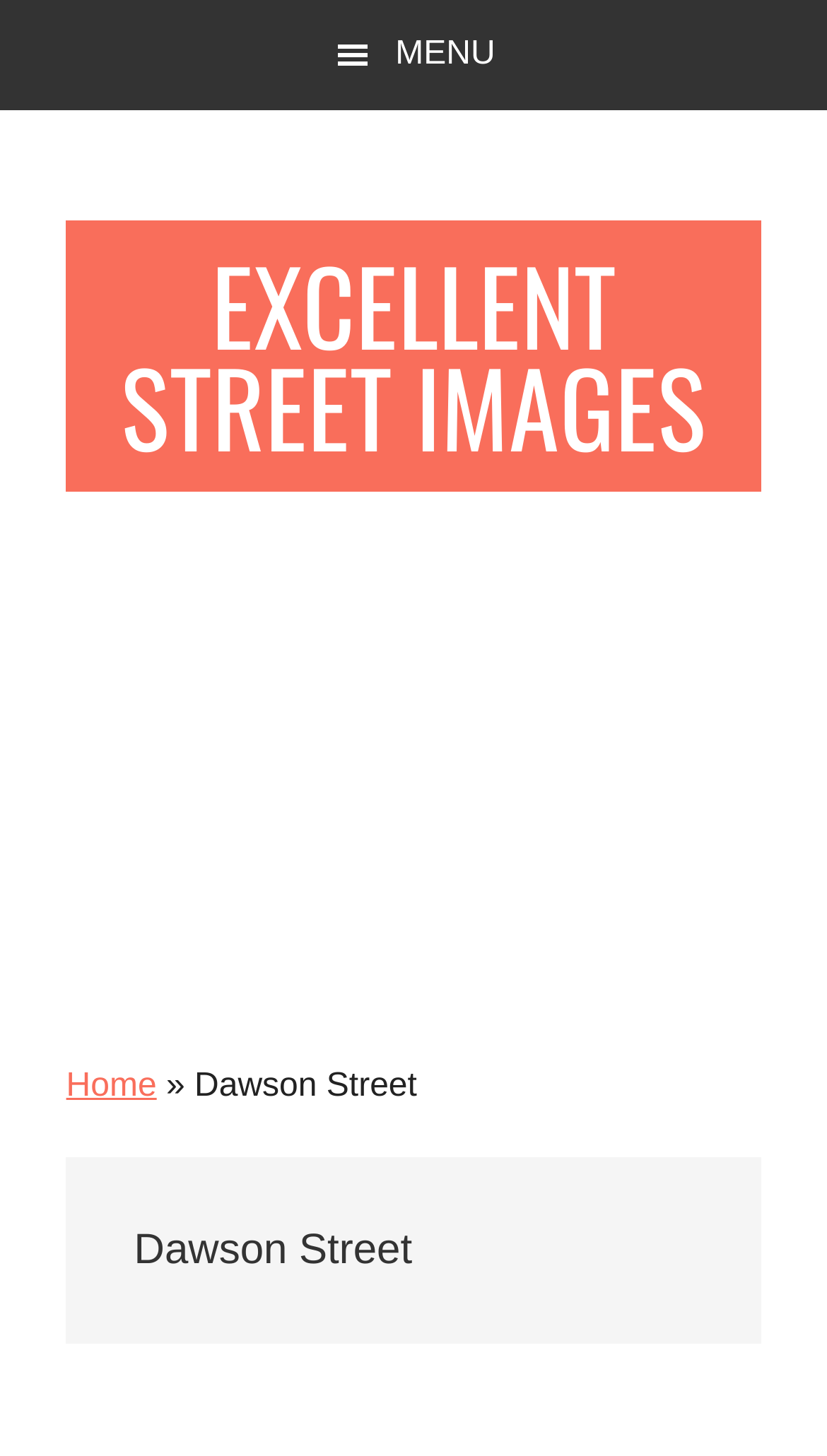Determine the bounding box for the described HTML element: "Imprint". Ensure the coordinates are four float numbers between 0 and 1 in the format [left, top, right, bottom].

None